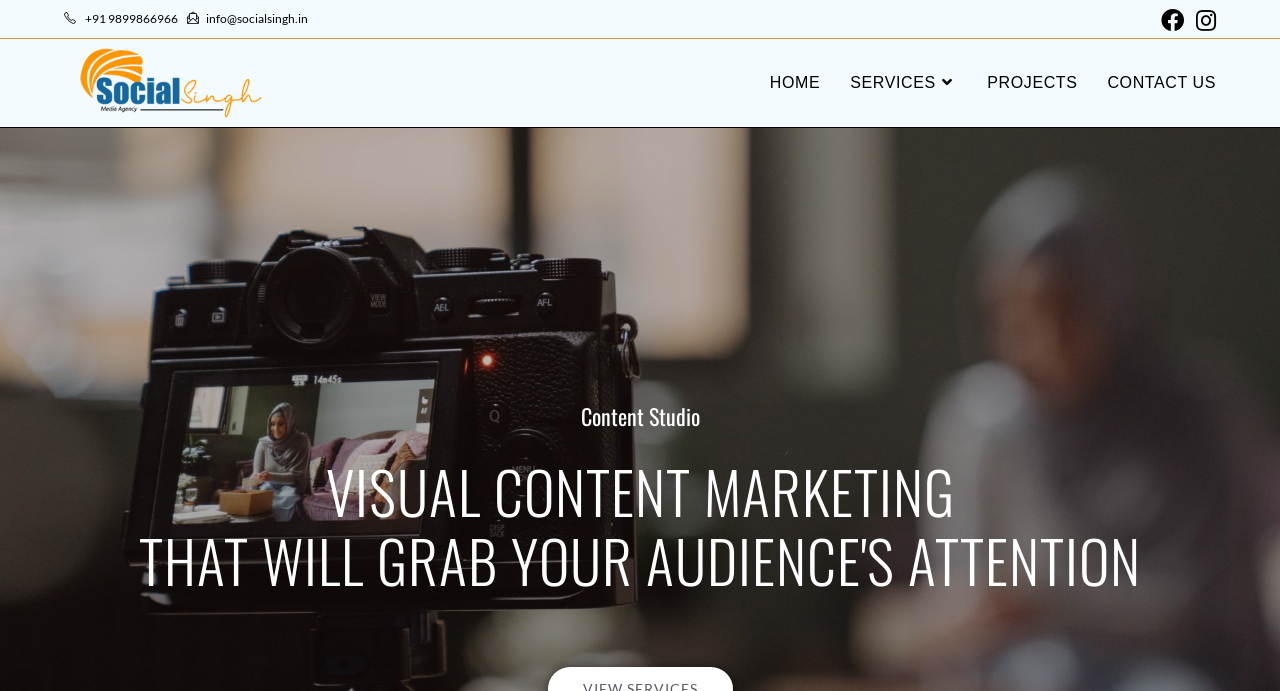What is the email address on the top left?
Using the image, respond with a single word or phrase.

info@socialsingh.in